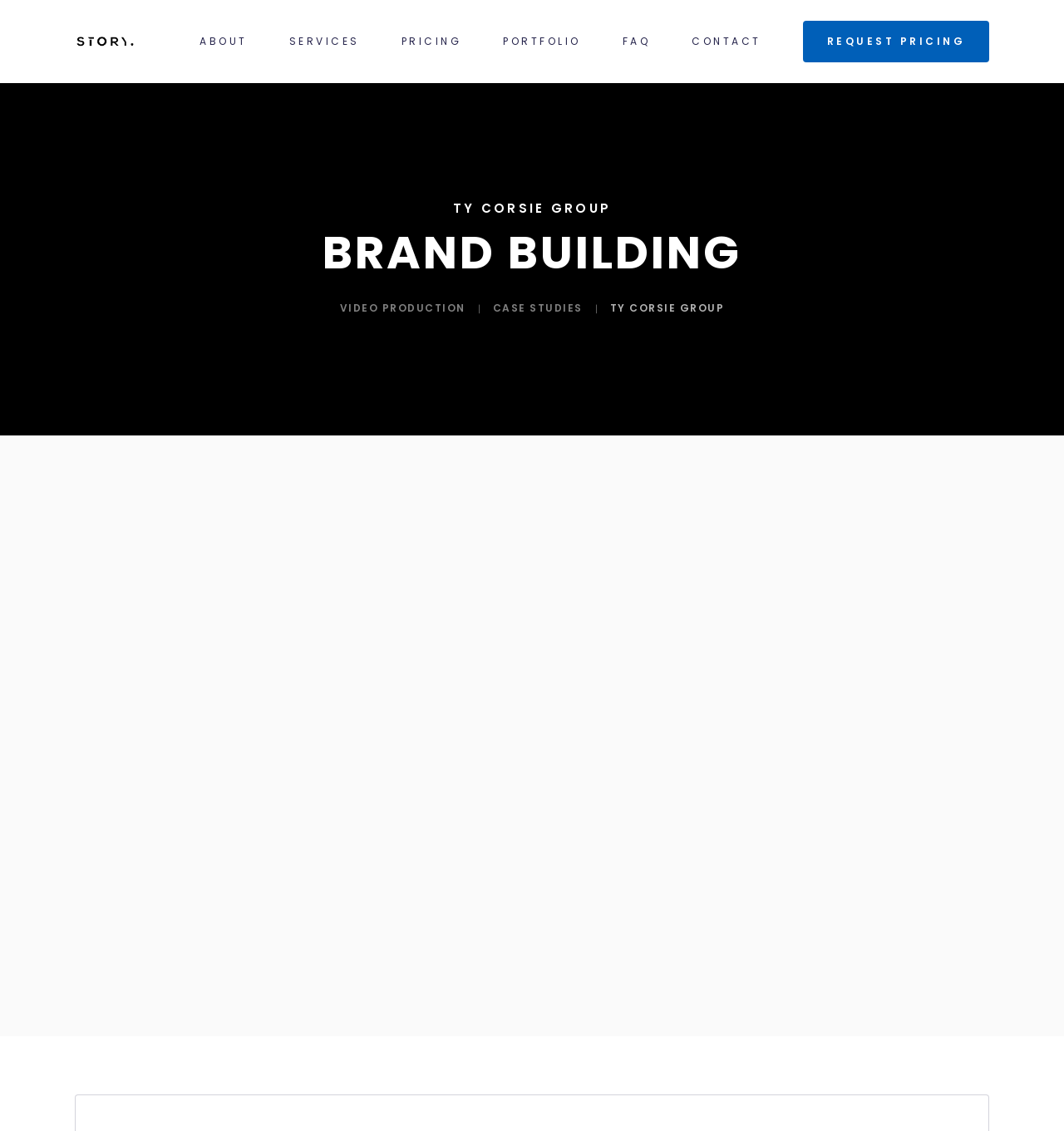Using the element description: "FAQ", determine the bounding box coordinates. The coordinates should be in the format [left, top, right, bottom], with values between 0 and 1.

[0.585, 0.0, 0.611, 0.073]